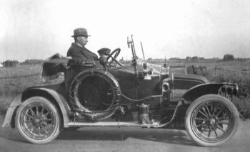Based on what you see in the screenshot, provide a thorough answer to this question: What is the man wearing on his head?

The caption describes the man's formal attire, which includes a bowler hat, indicating that he is dressed in a stylish and elegant manner.